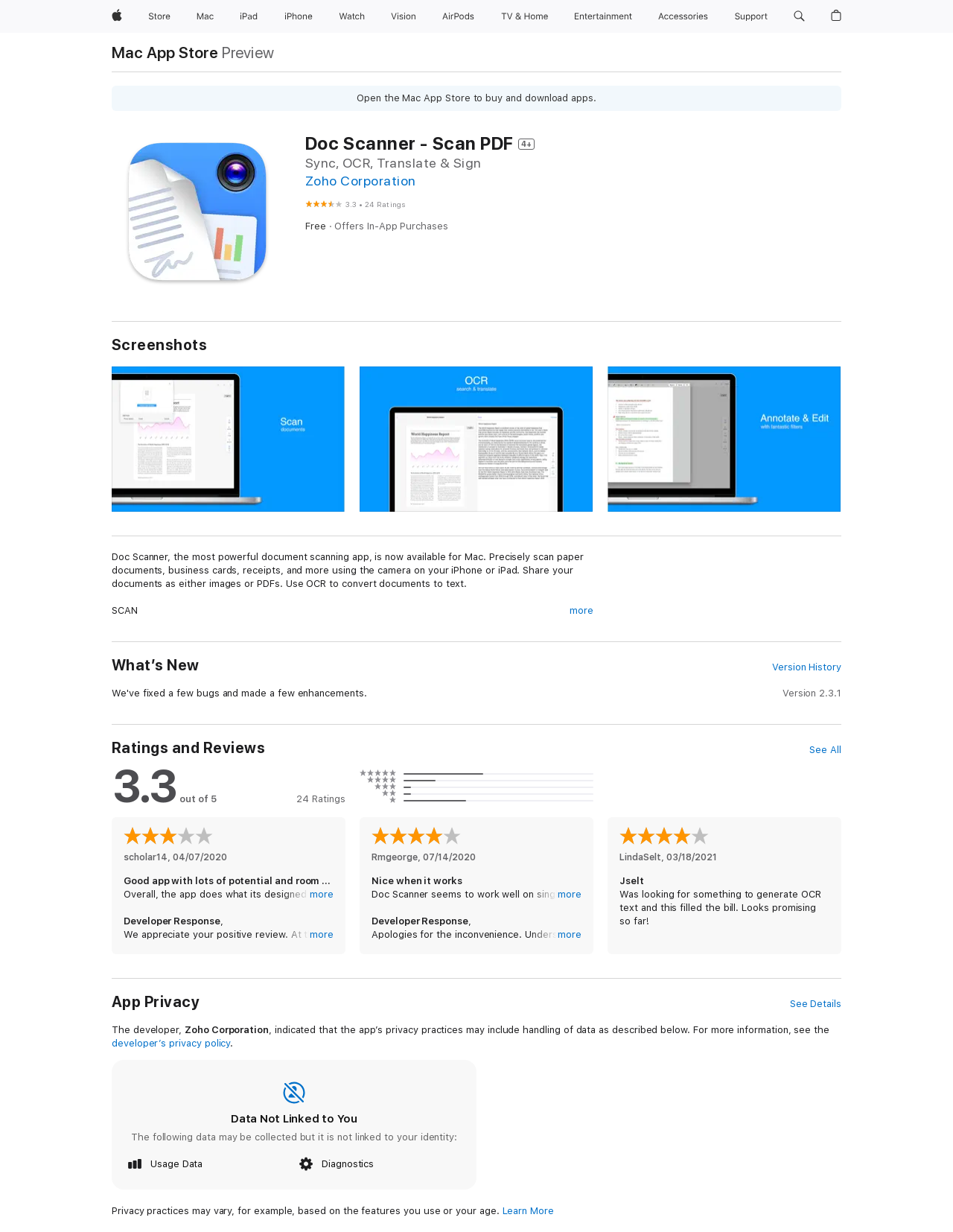Highlight the bounding box coordinates of the element that should be clicked to carry out the following instruction: "Open the Mac App Store". The coordinates must be given as four float numbers ranging from 0 to 1, i.e., [left, top, right, bottom].

[0.117, 0.036, 0.229, 0.049]